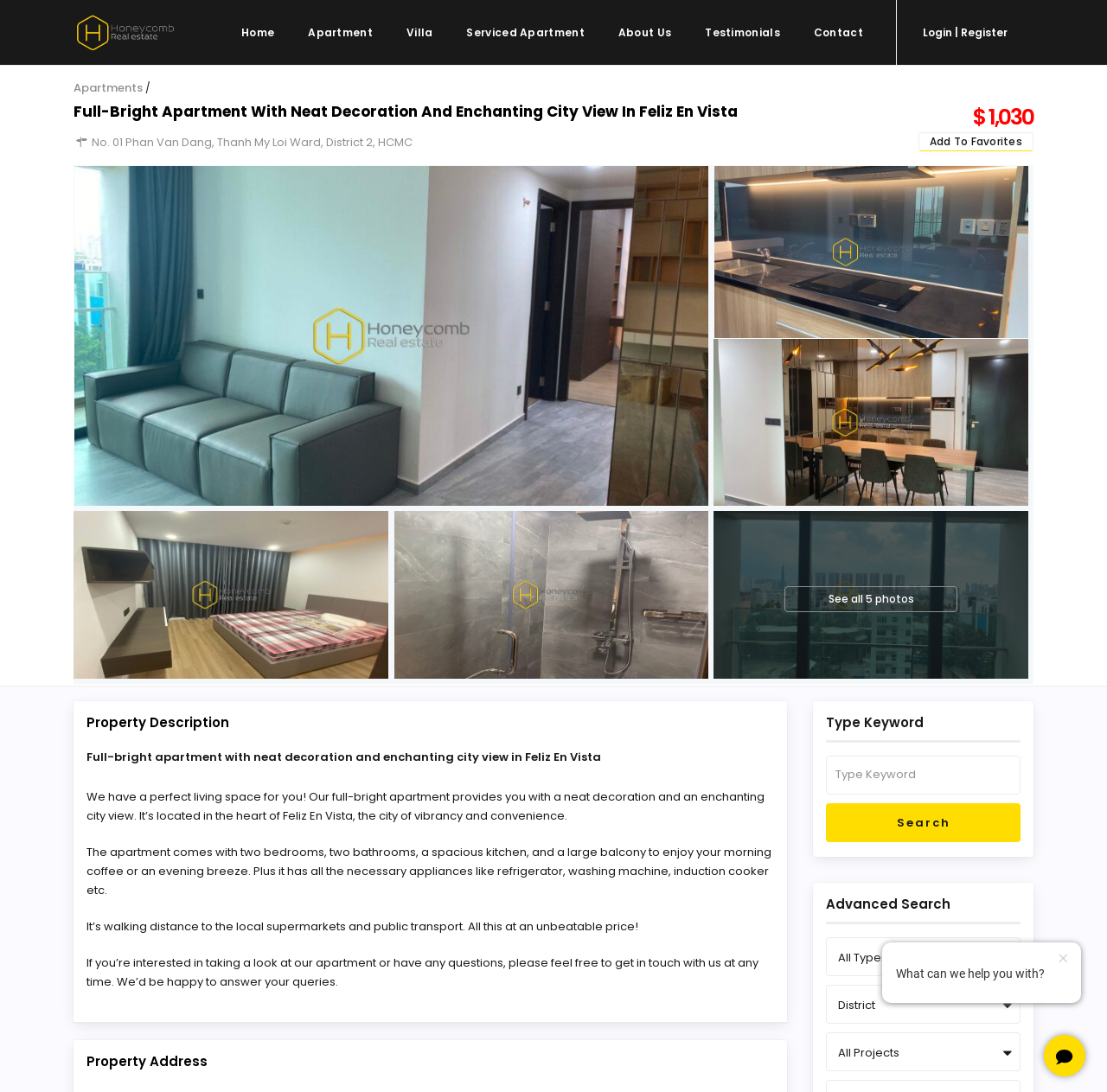Find the bounding box coordinates of the area to click in order to follow the instruction: "view recent posts".

None